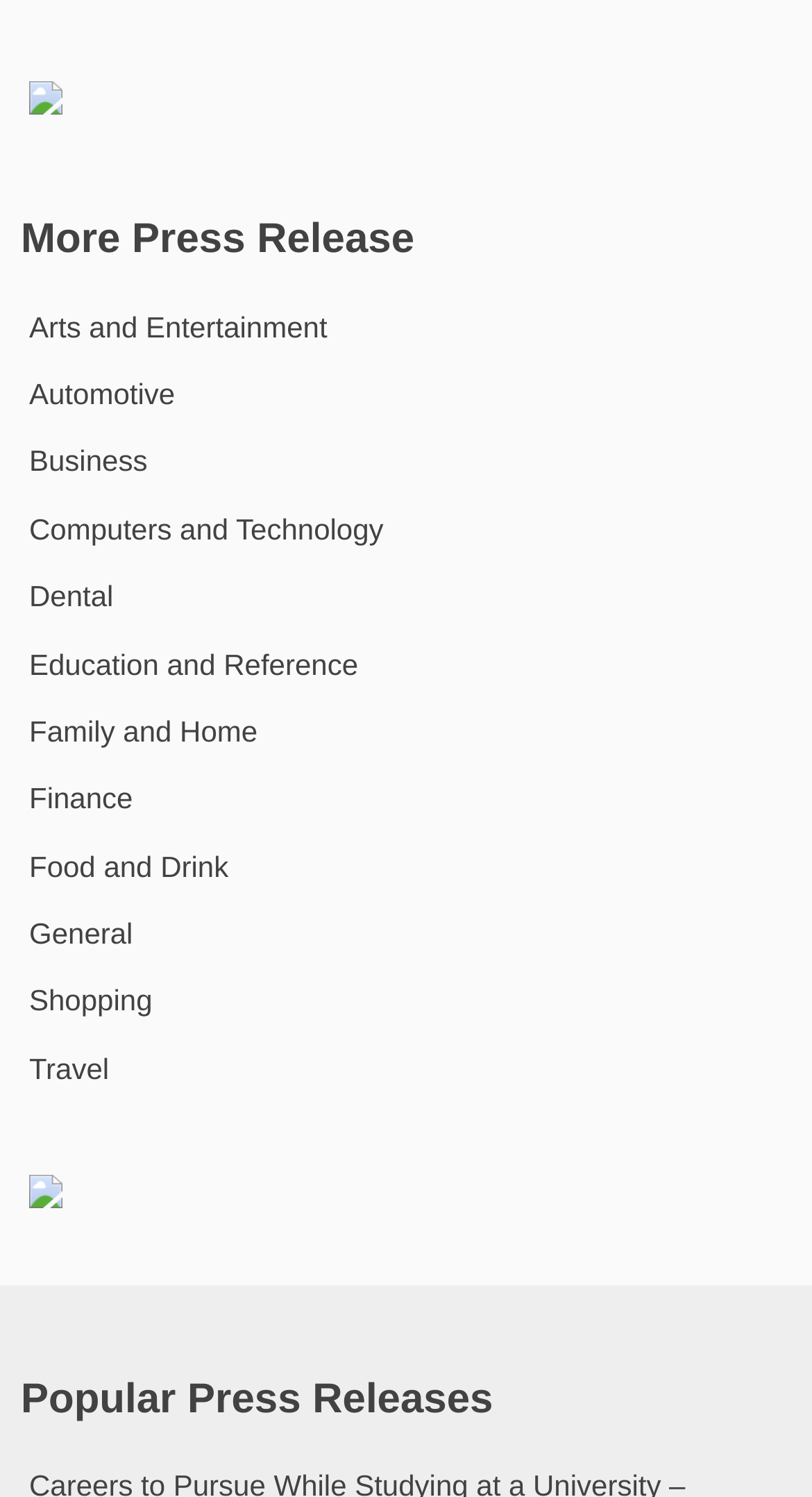Determine the bounding box coordinates of the section to be clicked to follow the instruction: "Click on Travel". The coordinates should be given as four float numbers between 0 and 1, formatted as [left, top, right, bottom].

[0.036, 0.702, 0.134, 0.725]